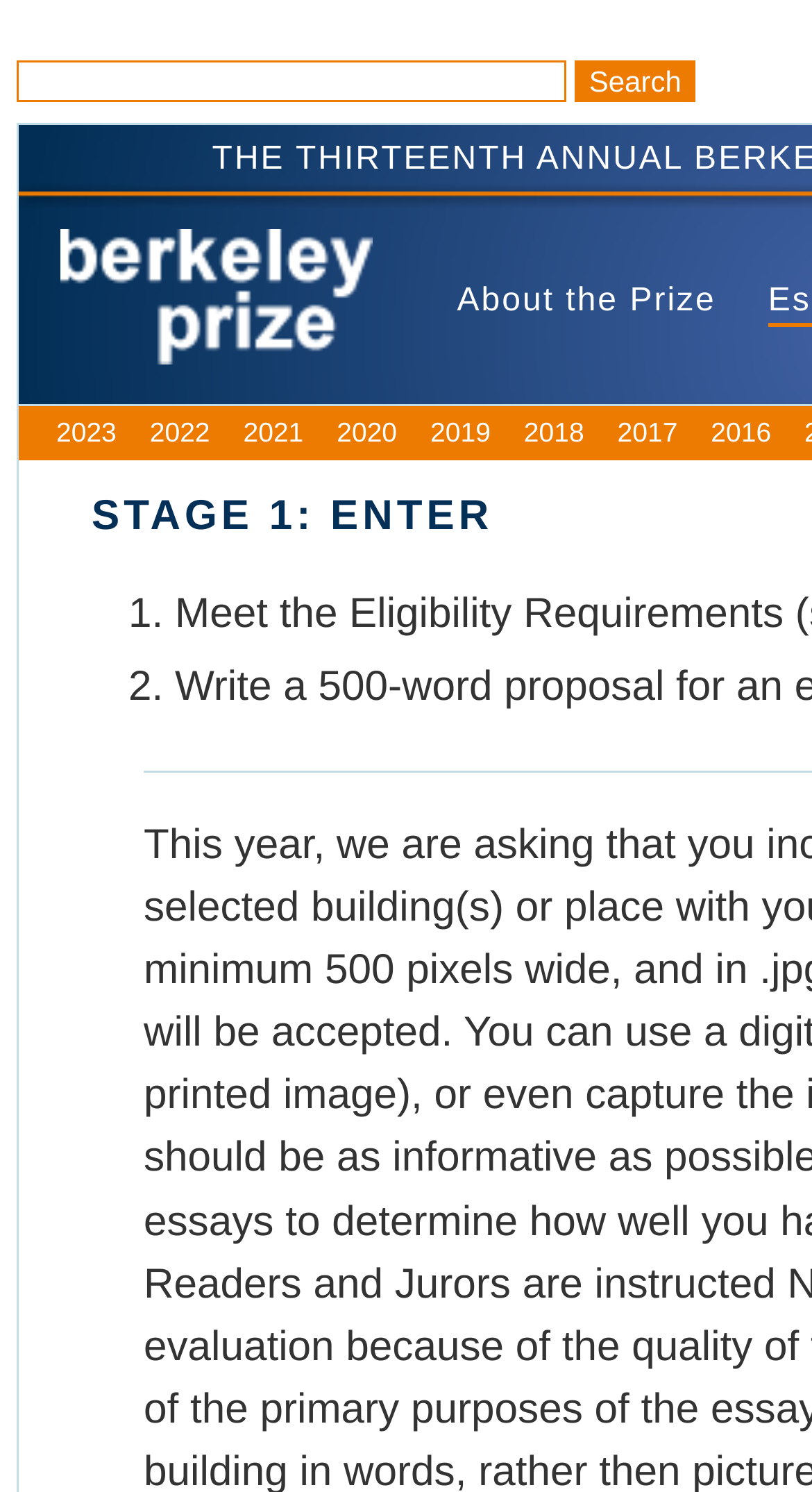Locate the bounding box of the UI element based on this description: "2023". Provide four float numbers between 0 and 1 as [left, top, right, bottom].

[0.069, 0.276, 0.143, 0.304]